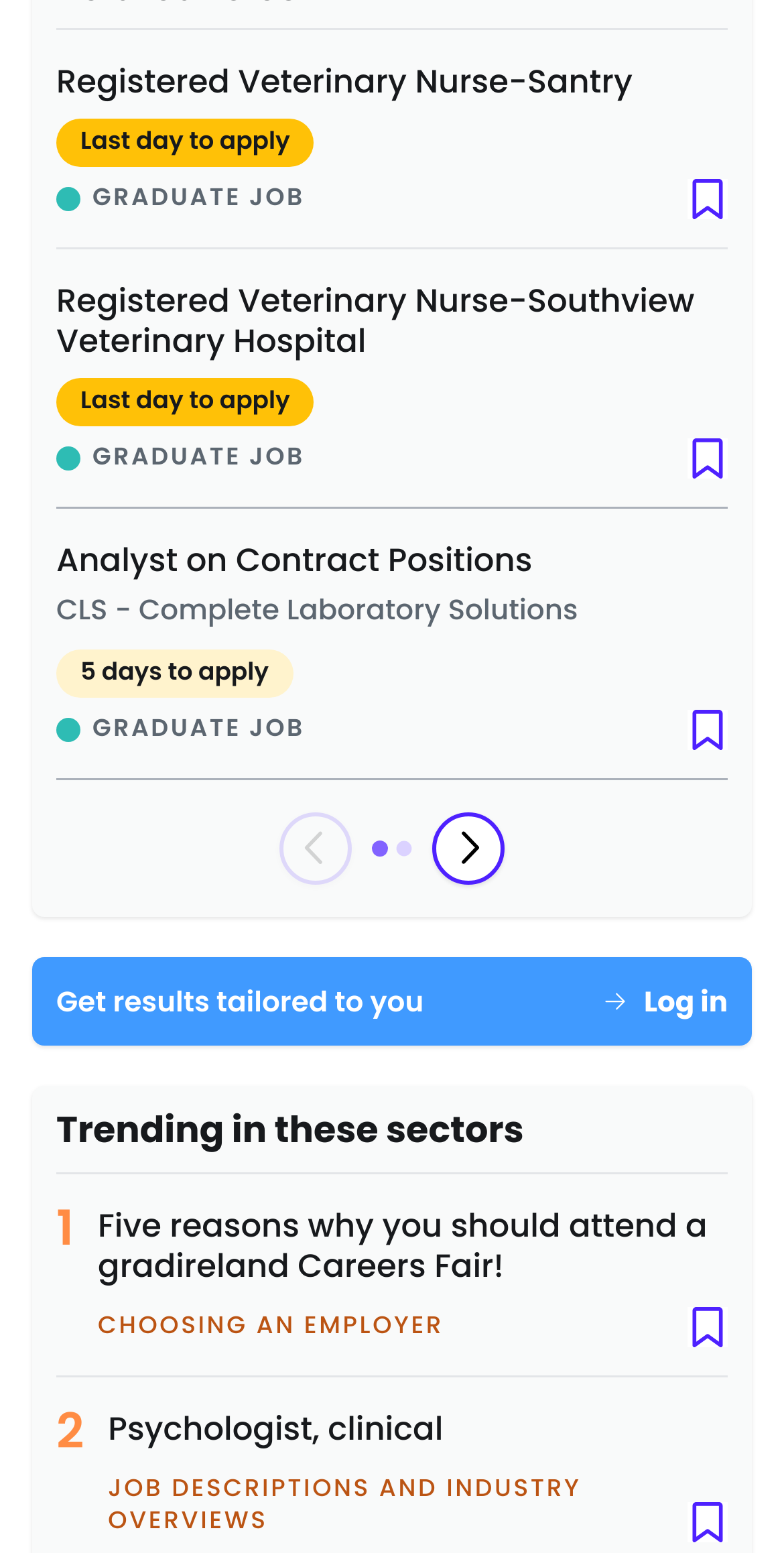Find the bounding box coordinates of the area that needs to be clicked in order to achieve the following instruction: "Log in". The coordinates should be specified as four float numbers between 0 and 1, i.e., [left, top, right, bottom].

[0.77, 0.632, 0.928, 0.658]